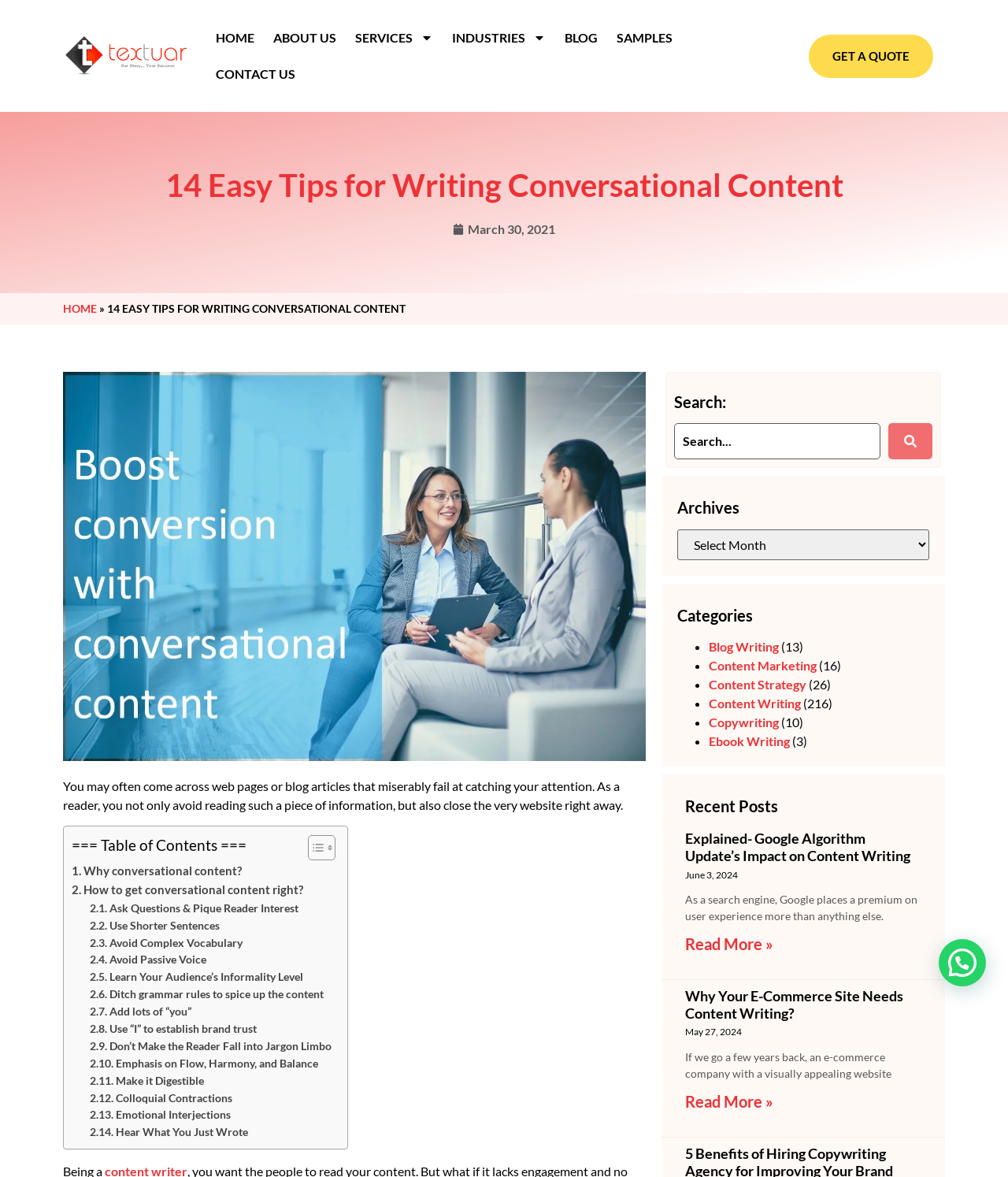Please provide the bounding box coordinate of the region that matches the element description: Why conversational content?. Coordinates should be in the format (top-left x, top-left y, bottom-right x, bottom-right y) and all values should be between 0 and 1.

[0.071, 0.707, 0.24, 0.723]